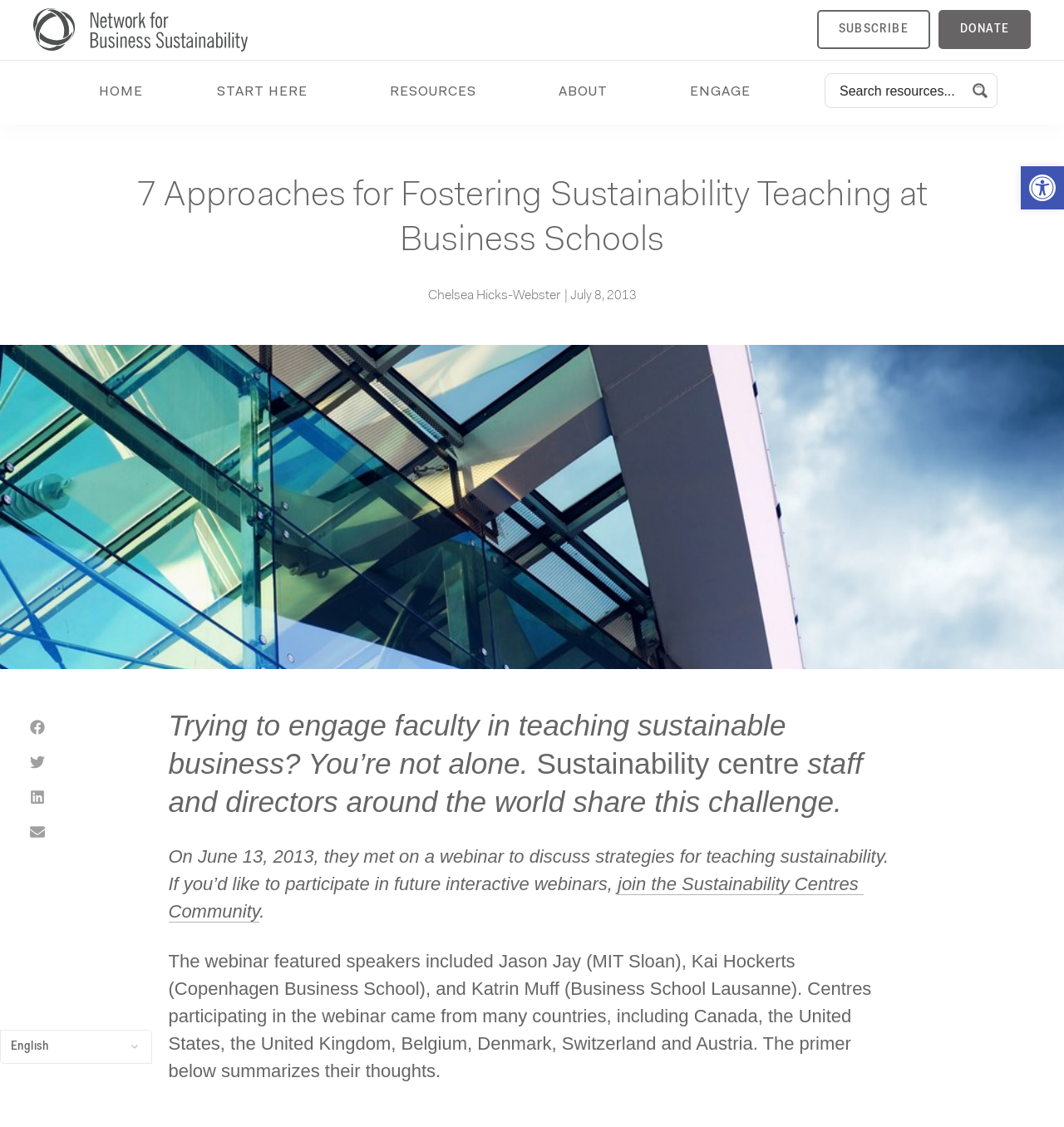How many social media sharing buttons are there?
Please ensure your answer to the question is detailed and covers all necessary aspects.

I counted the social media sharing buttons at the bottom of the webpage, and there are four buttons: Share on Facebook, Share on Twitter, Share on LinkedIn, and Share on Email.